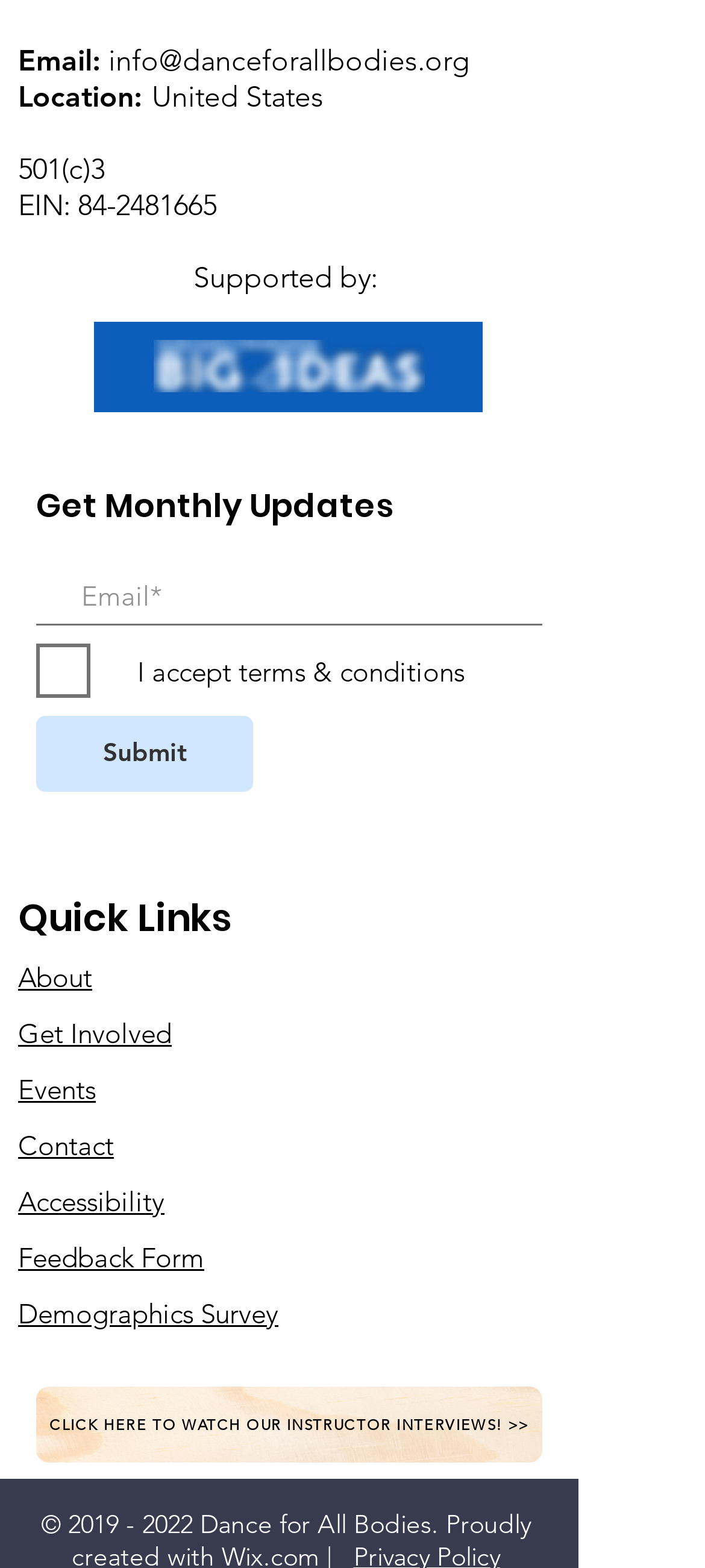What is the purpose of the 'Get Monthly Updates' section?
Using the information from the image, provide a comprehensive answer to the question.

The 'Get Monthly Updates' section appears to be a form that allows users to input their email address and accept terms and conditions in order to receive monthly updates from the organization.